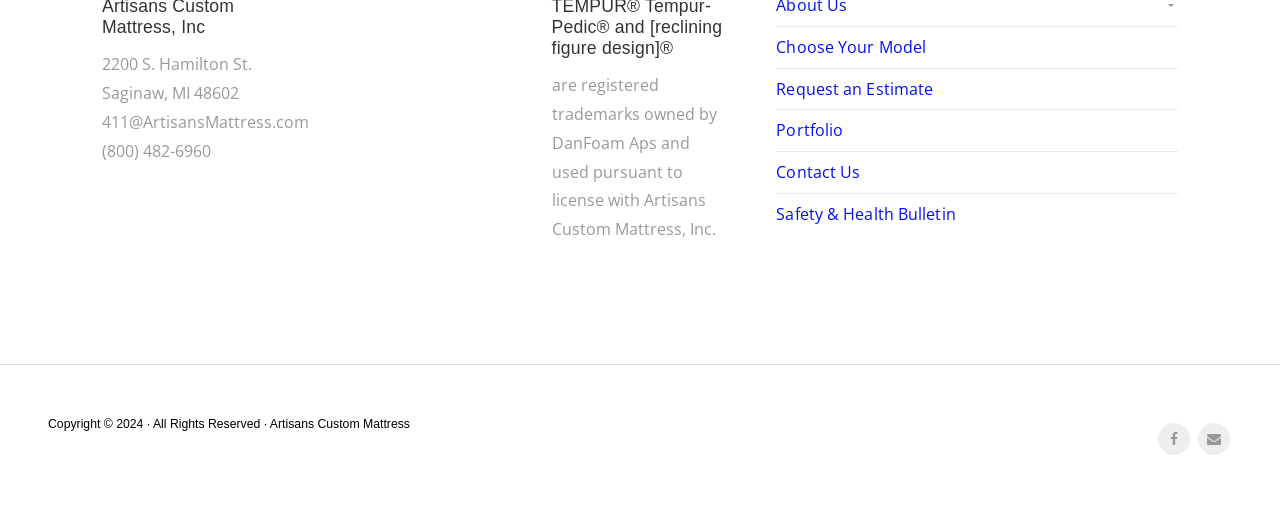Use a single word or phrase to answer the following:
What is the company's phone number?

(800) 482-6960